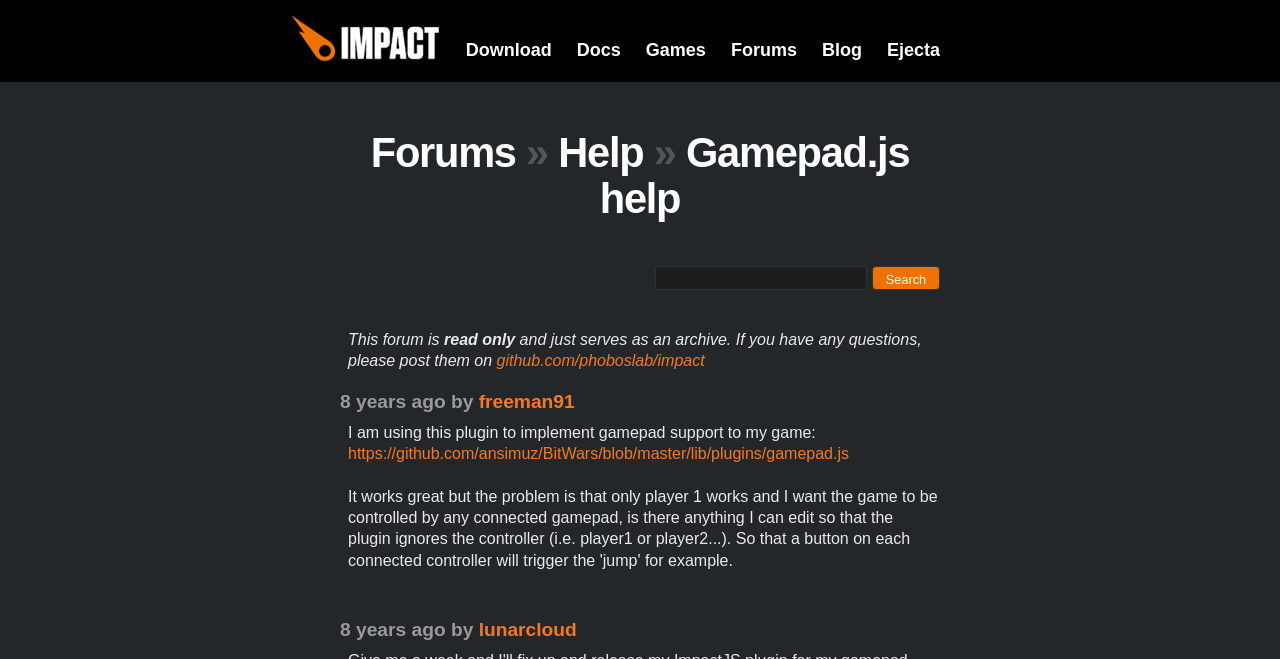Please find the bounding box coordinates of the element that you should click to achieve the following instruction: "Search for something". The coordinates should be presented as four float numbers between 0 and 1: [left, top, right, bottom].

[0.681, 0.403, 0.734, 0.441]